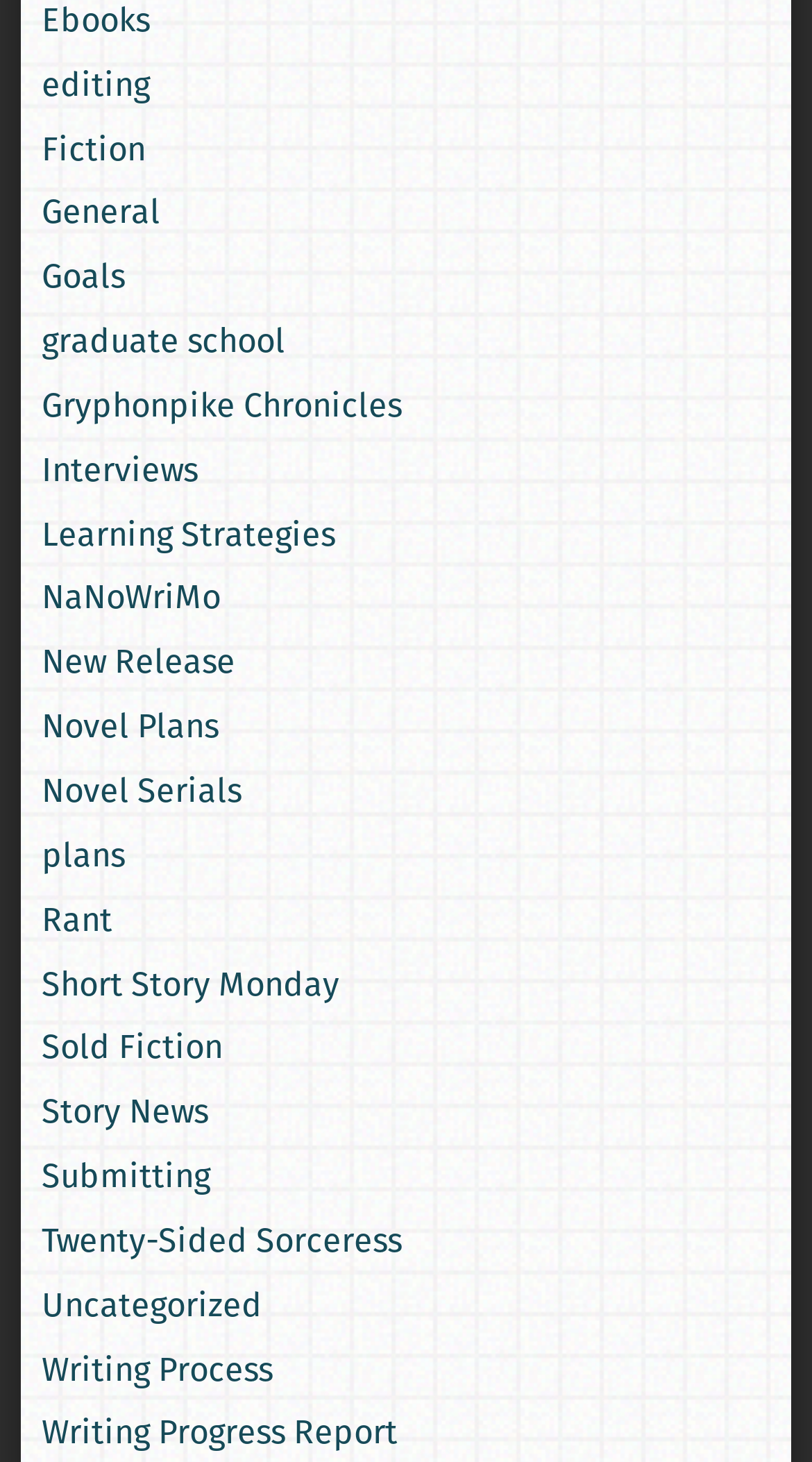Please determine the bounding box coordinates of the area that needs to be clicked to complete this task: 'read short stories'. The coordinates must be four float numbers between 0 and 1, formatted as [left, top, right, bottom].

[0.051, 0.656, 0.418, 0.689]